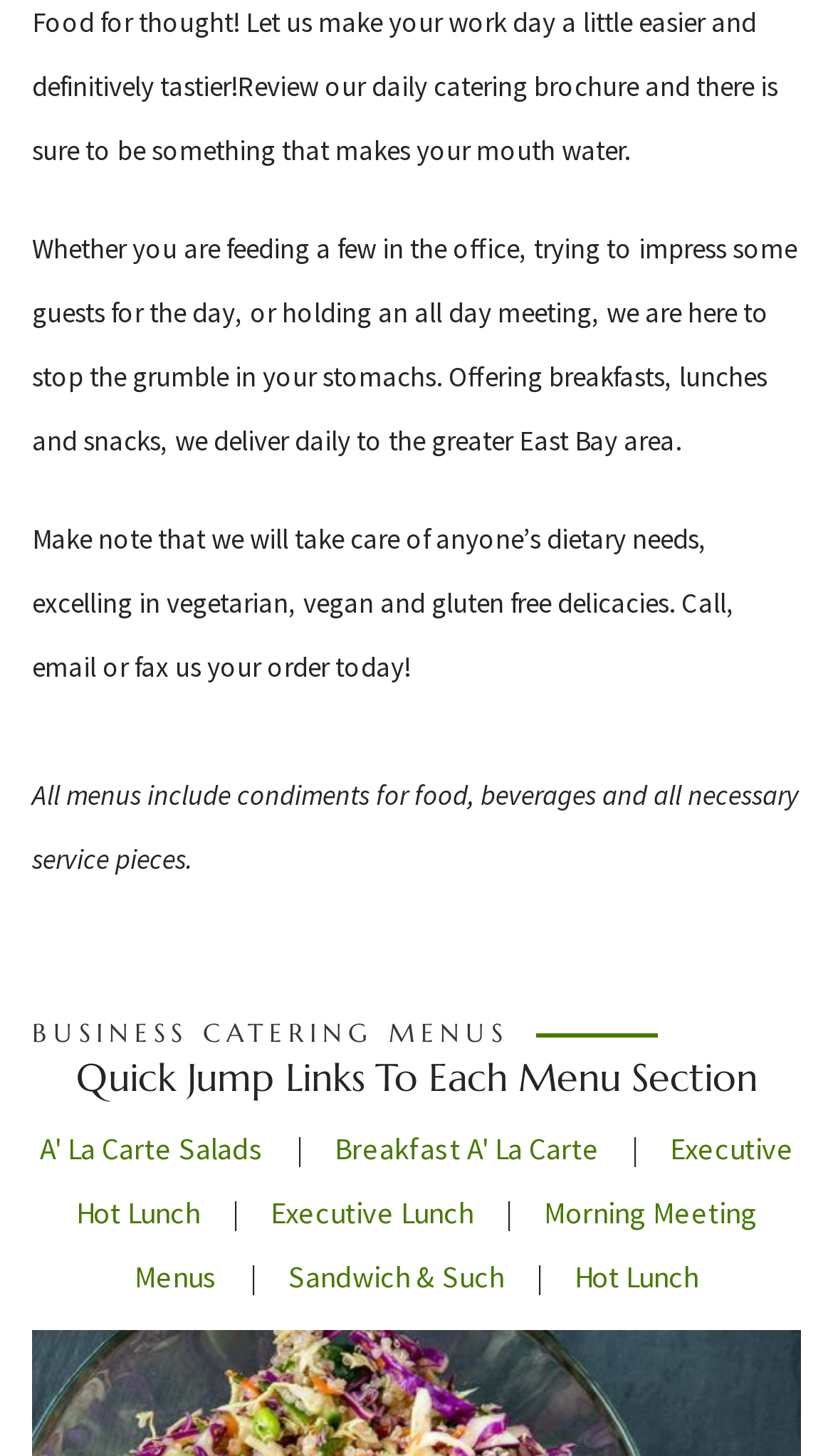Extract the bounding box coordinates for the UI element described as: "A' La Carte Salads".

[0.047, 0.776, 0.317, 0.803]